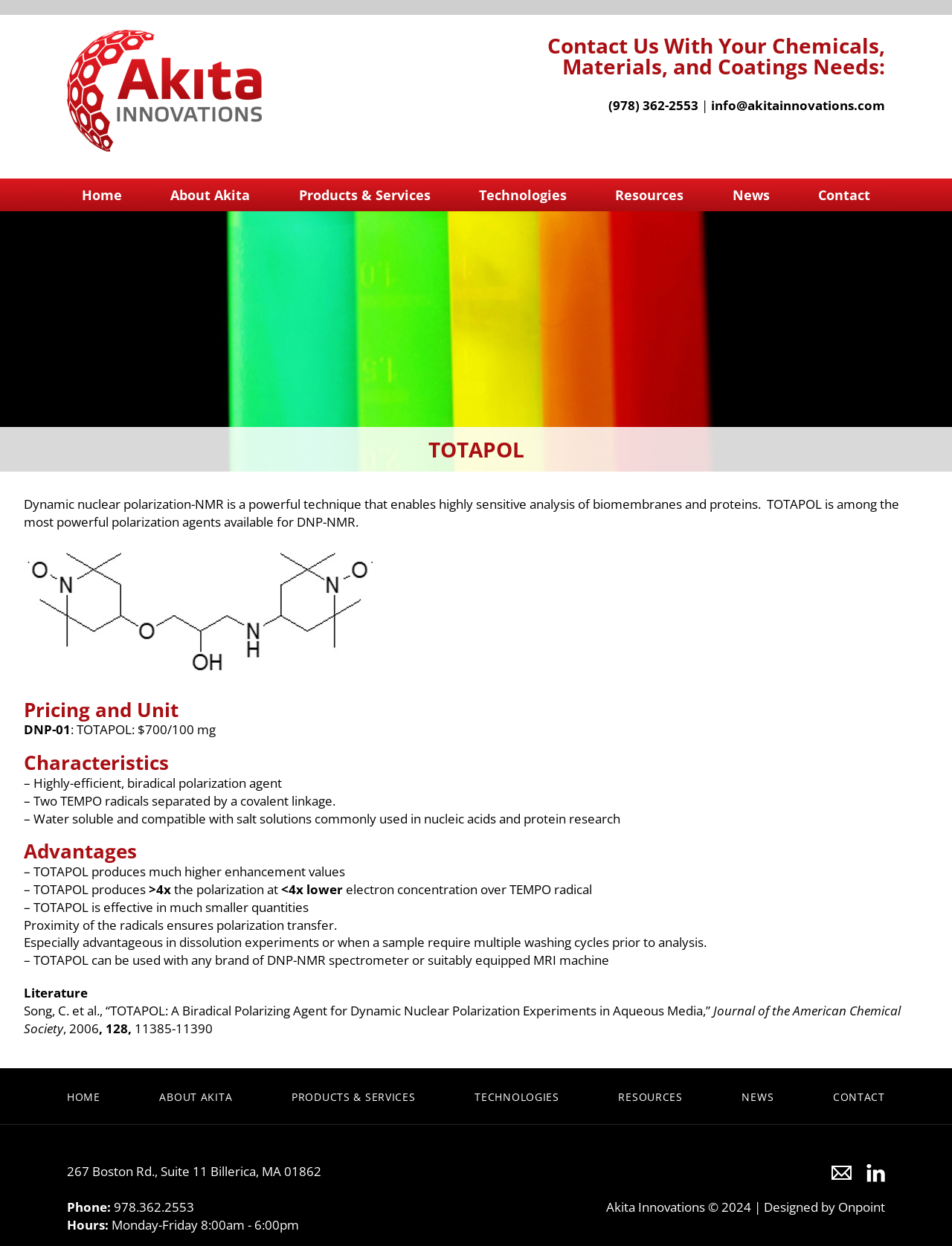Determine the bounding box coordinates for the UI element with the following description: "News". The coordinates should be four float numbers between 0 and 1, represented as [left, top, right, bottom].

[0.769, 0.143, 0.808, 0.17]